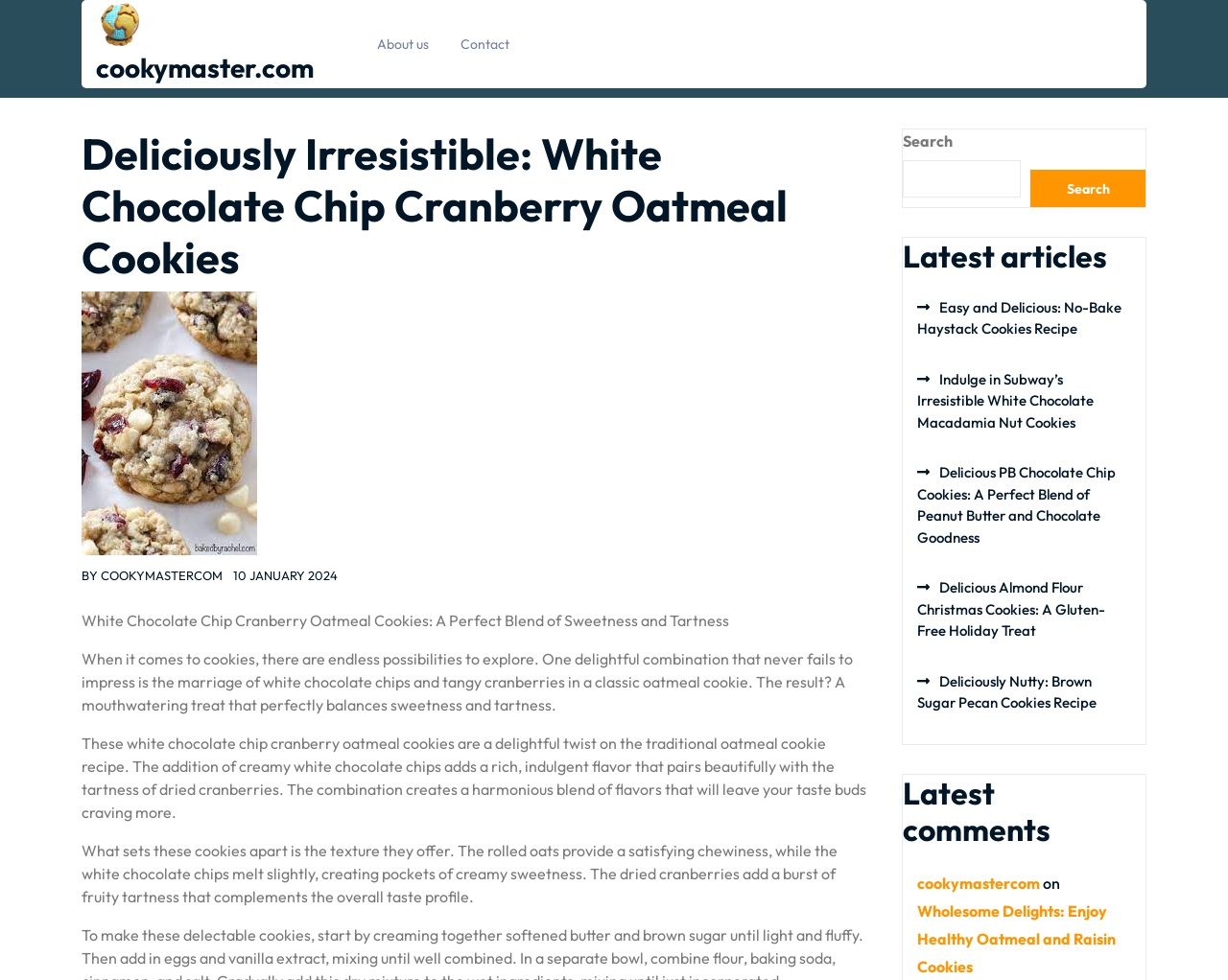Identify the bounding box coordinates for the UI element that matches this description: "cookymaster.com".

[0.078, 0.052, 0.255, 0.086]